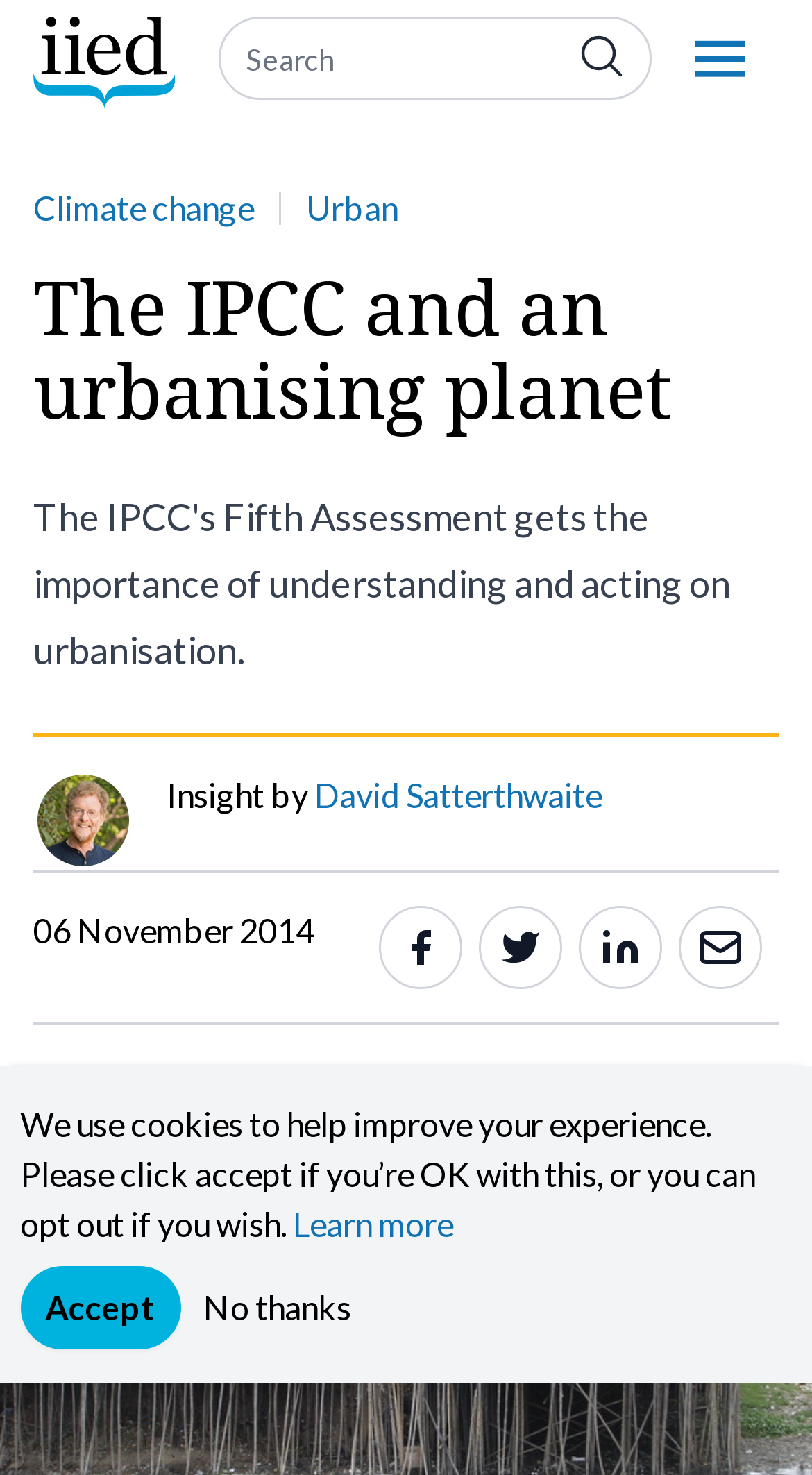Can you identify the bounding box coordinates of the clickable region needed to carry out this instruction: 'Click the 'Home' link'? The coordinates should be four float numbers within the range of 0 to 1, stated as [left, top, right, bottom].

[0.041, 0.011, 0.237, 0.073]